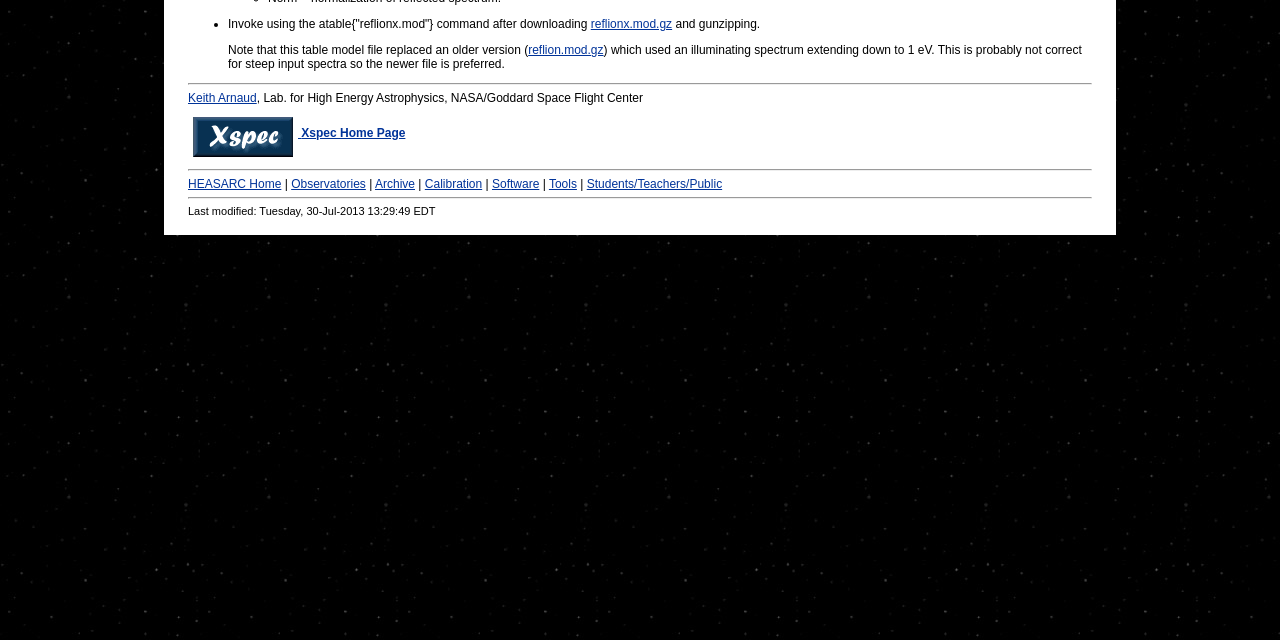Determine the bounding box coordinates for the UI element described. Format the coordinates as (top-left x, top-left y, bottom-right x, bottom-right y) and ensure all values are between 0 and 1. Element description: Keith Arnaud

[0.147, 0.142, 0.201, 0.164]